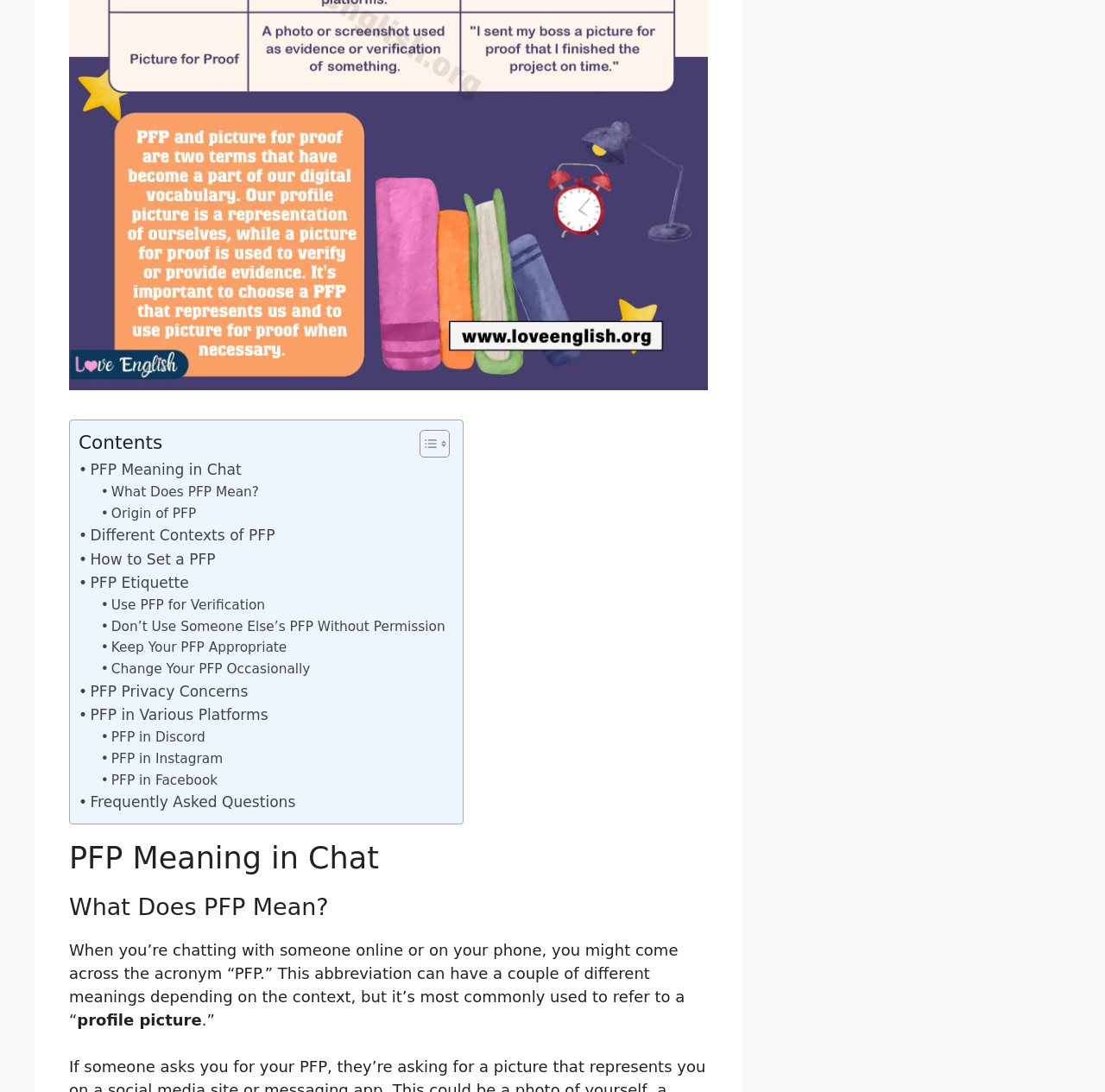Please specify the bounding box coordinates of the region to click in order to perform the following instruction: "Learn about 'PFP Etiquette'".

[0.071, 0.523, 0.171, 0.545]